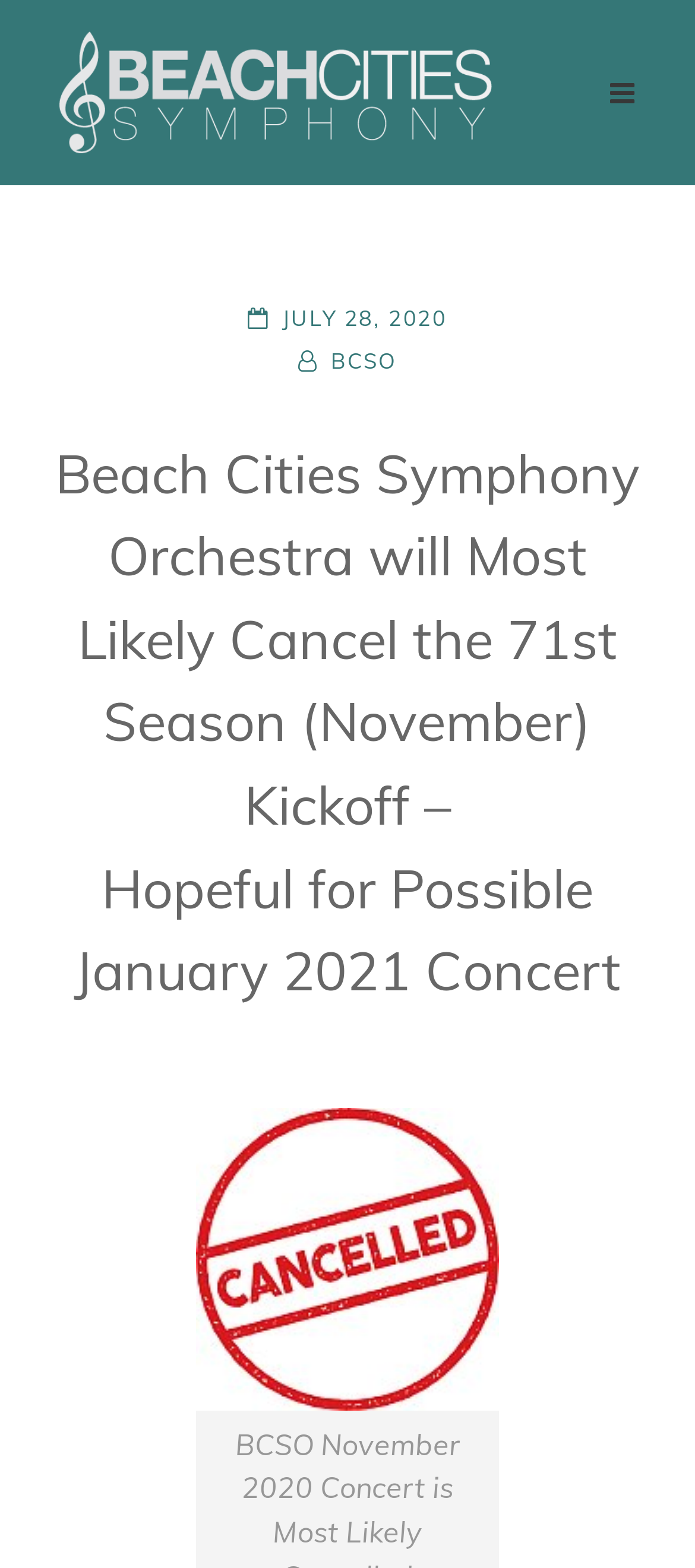When was the article posted?
Kindly offer a detailed explanation using the data available in the image.

The posting date of the article is mentioned in the top section of the webpage, next to the 'POSTED-ON' label, and it is 'JULY 28, 2020'.